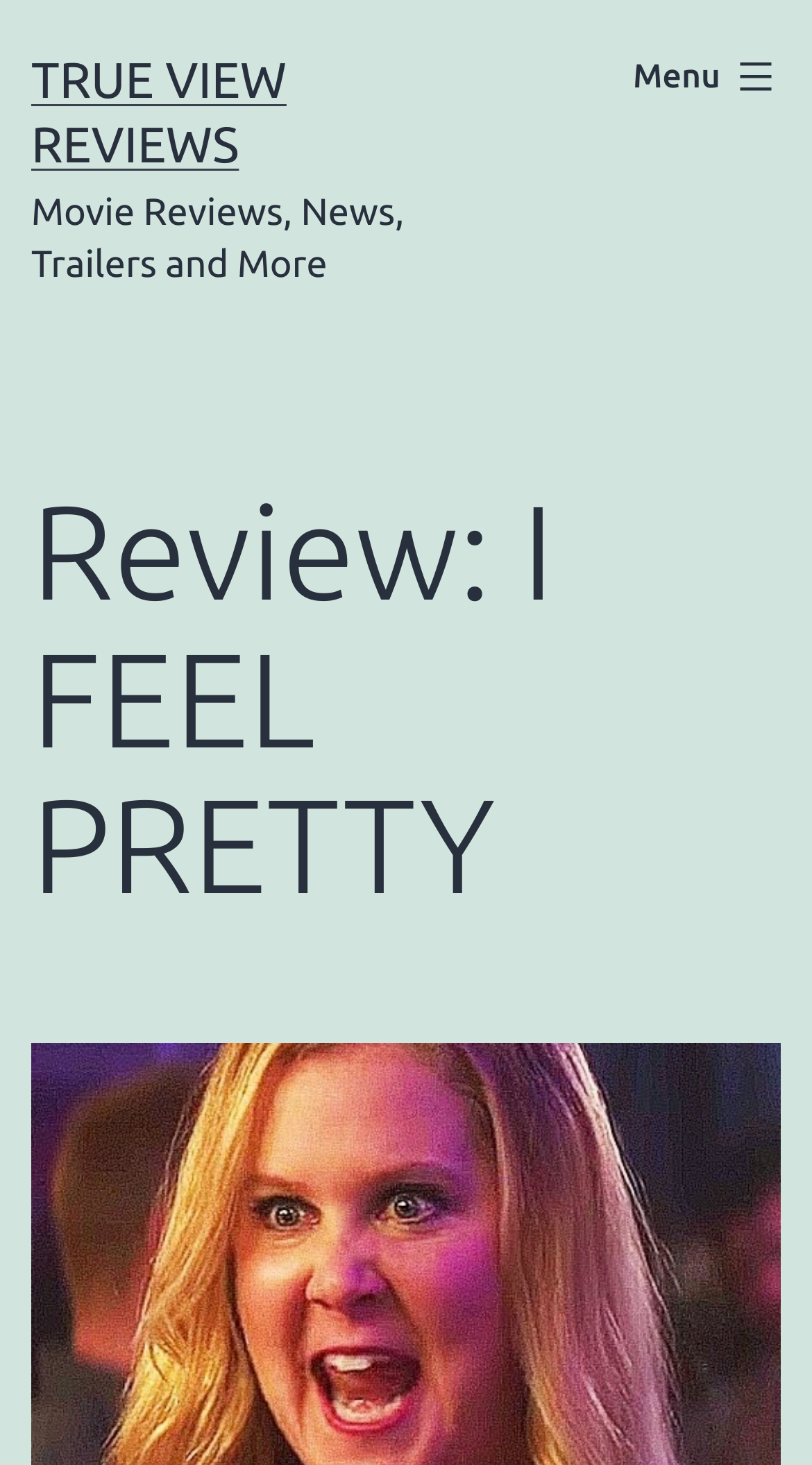Based on the element description: "True View Reviews", identify the UI element and provide its bounding box coordinates. Use four float numbers between 0 and 1, [left, top, right, bottom].

[0.038, 0.035, 0.353, 0.118]